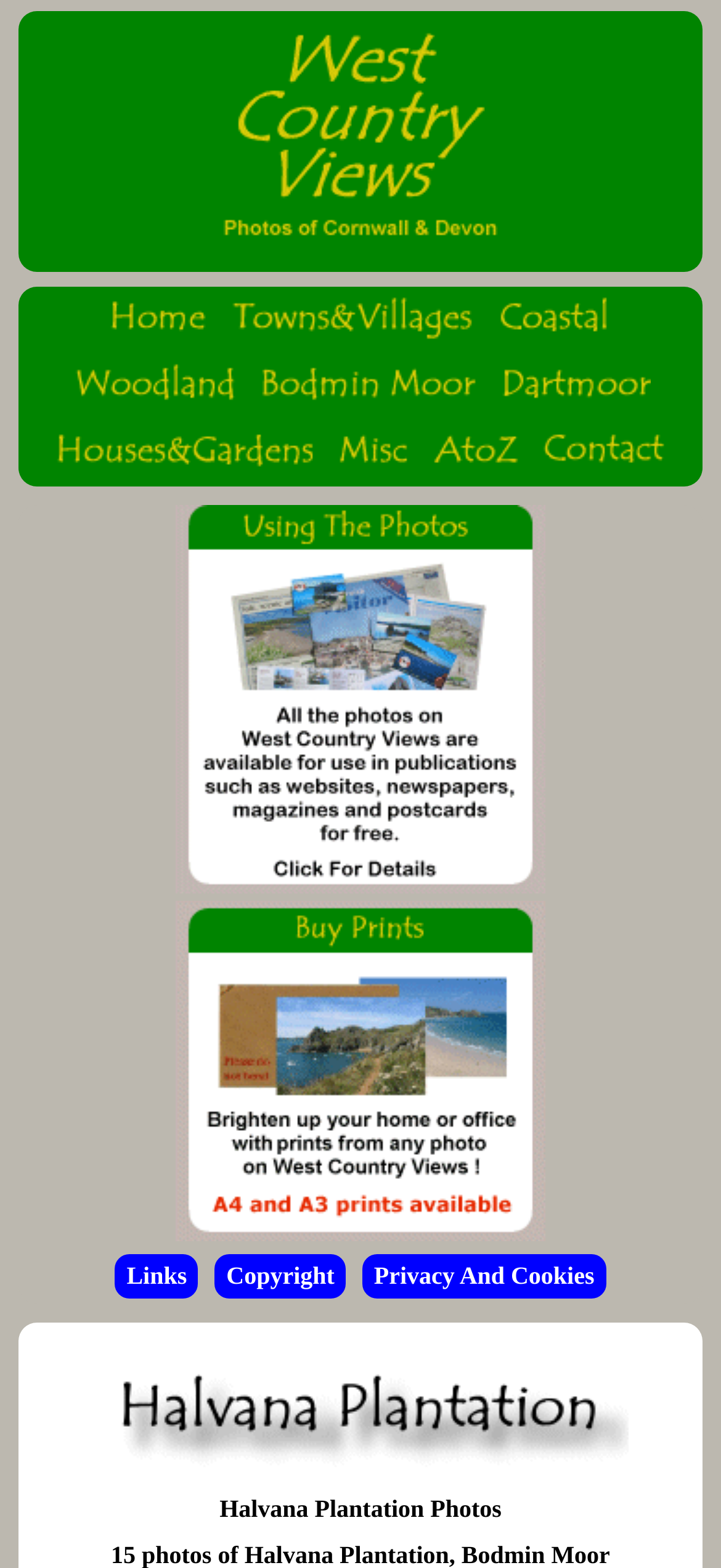What is the primary heading on this webpage?

Halvana Plantation Photos